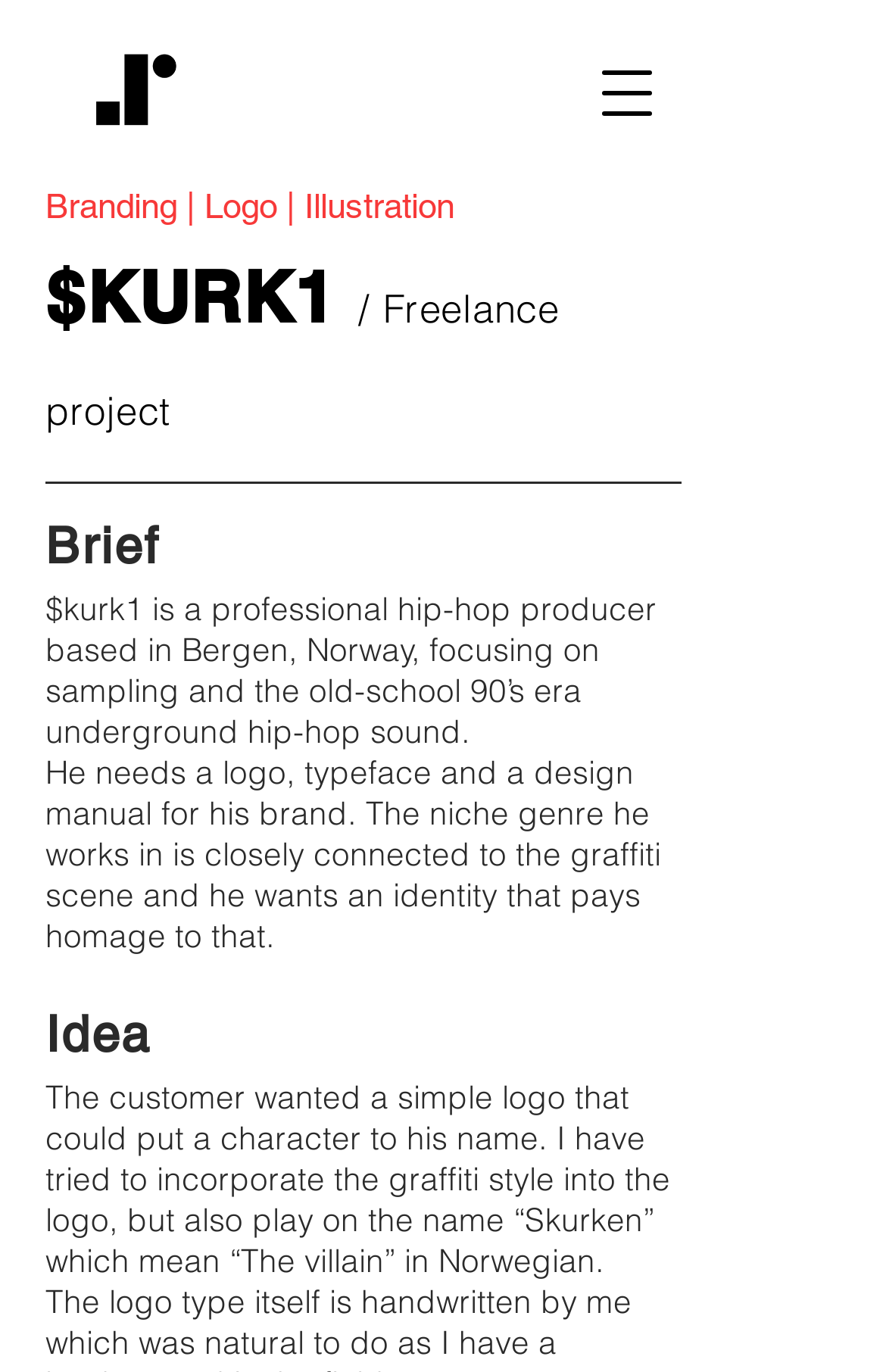What is the inspiration for Skurk1's brand identity?
Using the image as a reference, answer the question with a short word or phrase.

Graffiti scene